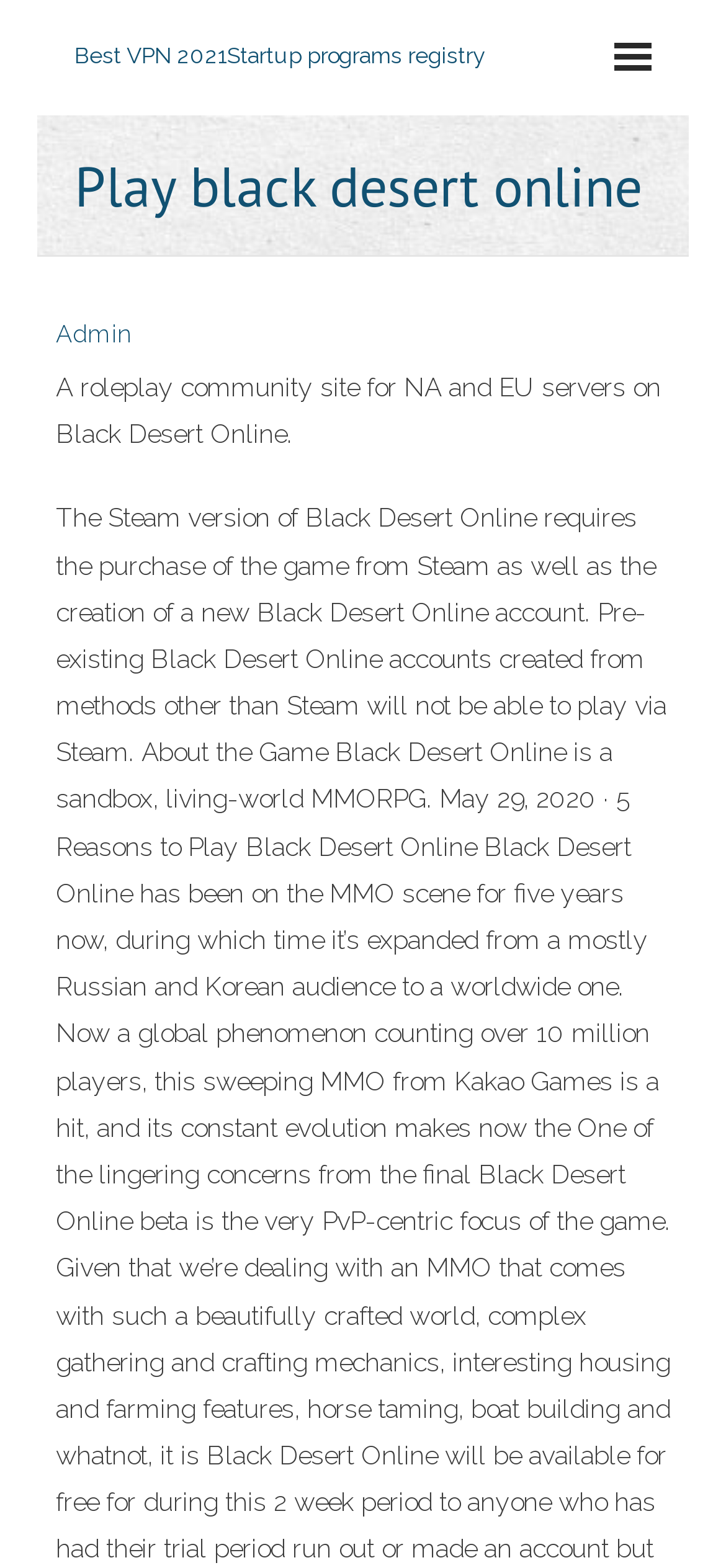Please find and provide the title of the webpage.

Play black desert online